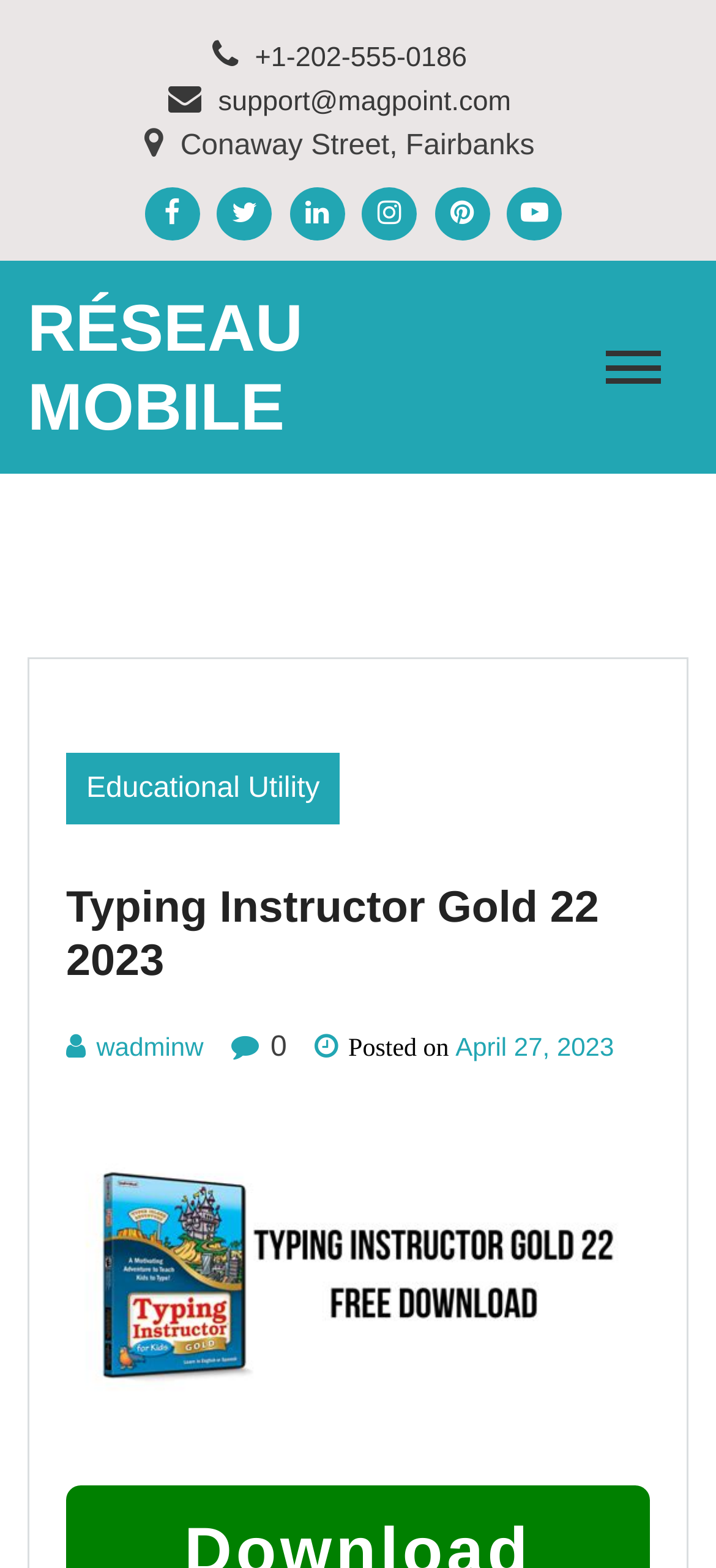Ascertain the bounding box coordinates for the UI element detailed here: "April 27, 2023". The coordinates should be provided as [left, top, right, bottom] with each value being a float between 0 and 1.

[0.636, 0.658, 0.858, 0.677]